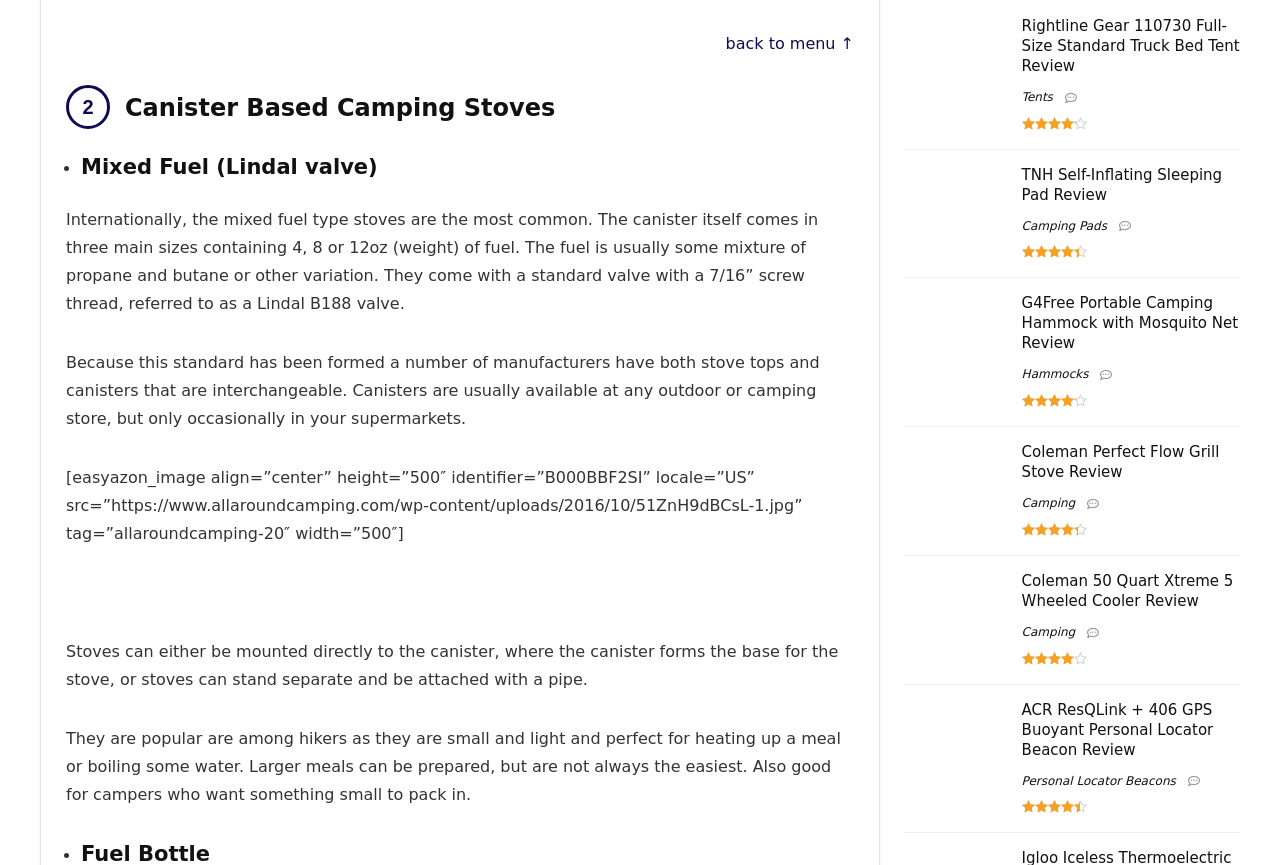What is the standard valve thread of the canister?
Respond to the question with a single word or phrase according to the image.

7/16” screw thread